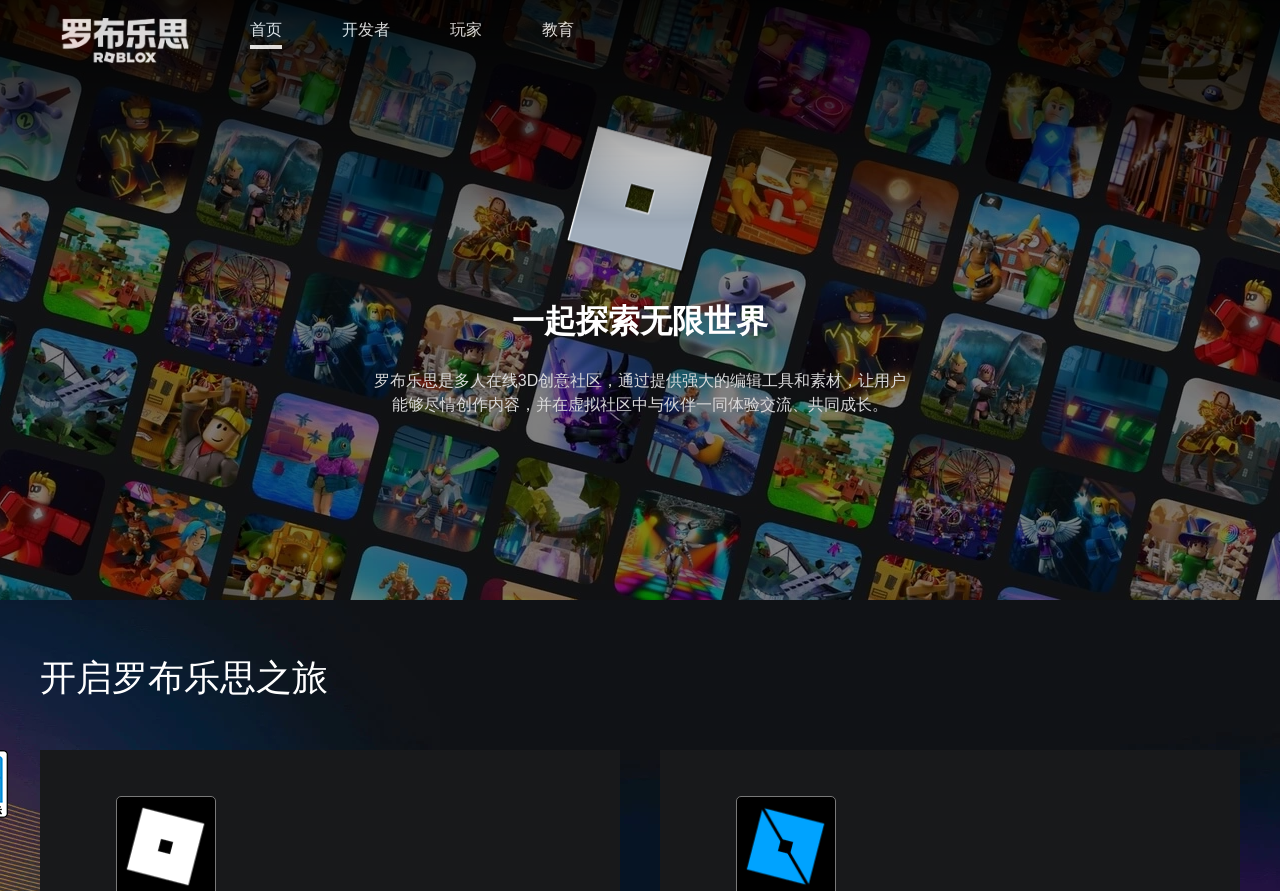Calculate the bounding box coordinates of the UI element given the description: "首页".

[0.195, 0.0, 0.22, 0.067]